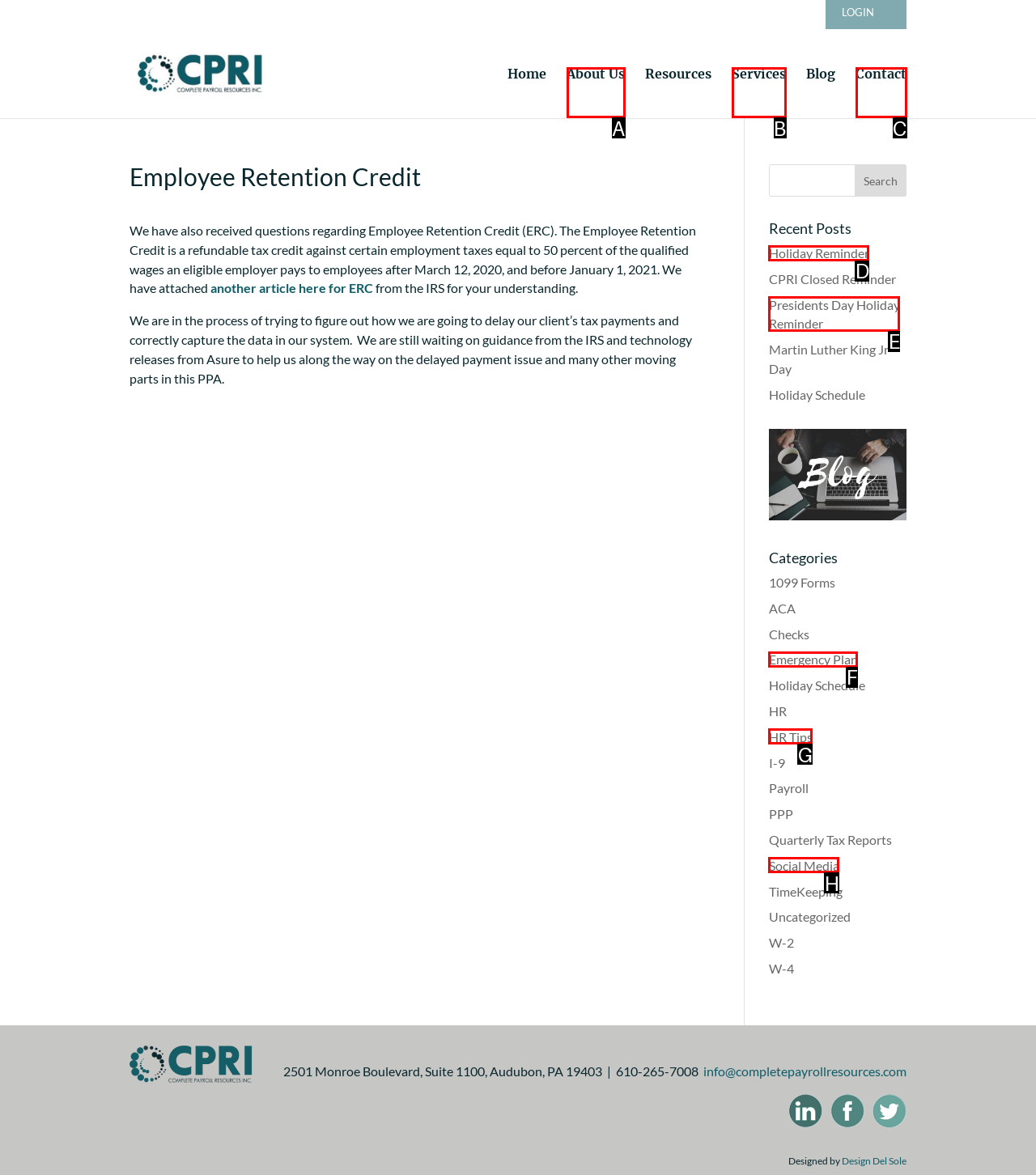Point out the option that best suits the description: Social Media
Indicate your answer with the letter of the selected choice.

H